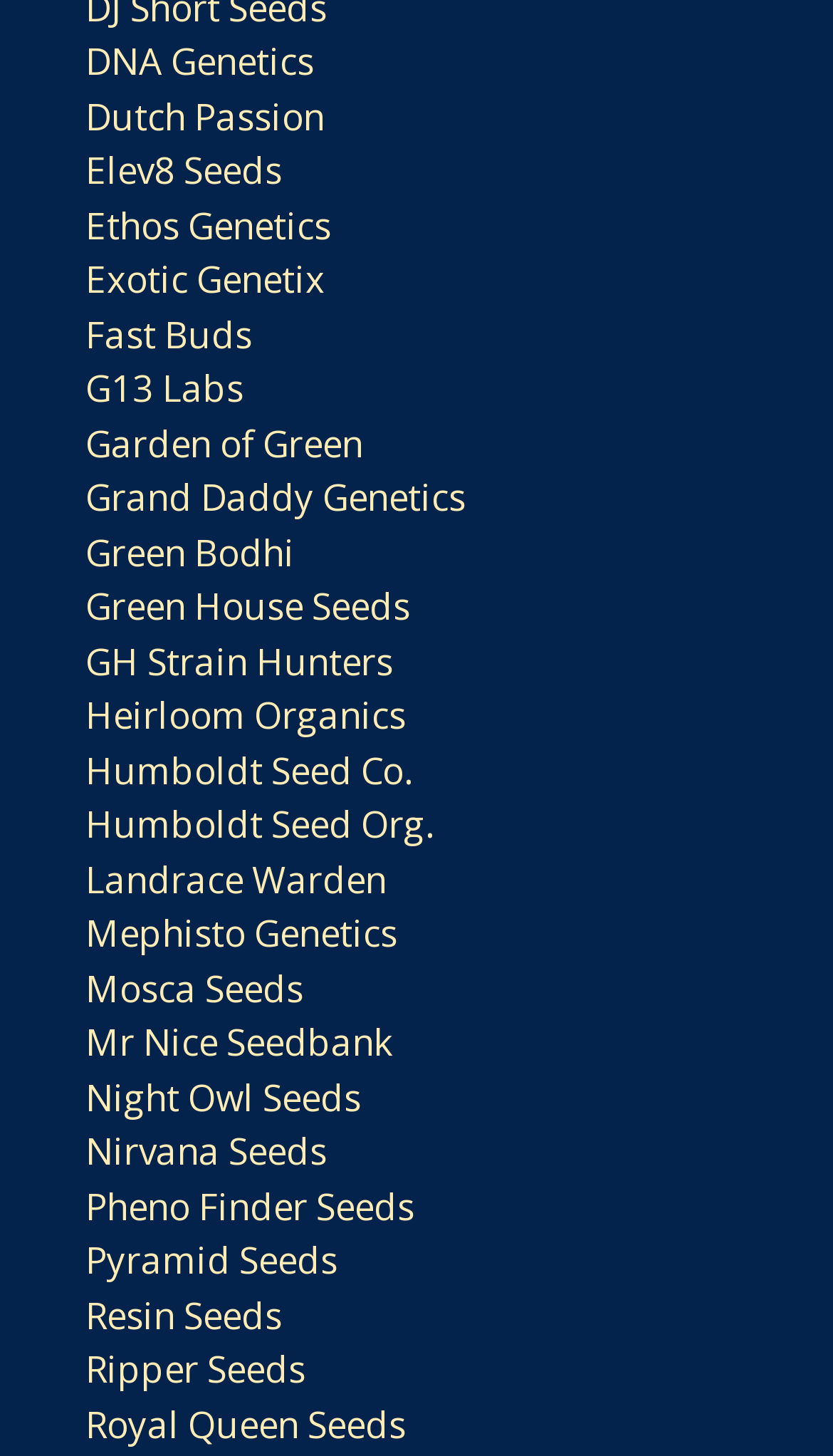What is the first seed bank listed?
Please look at the screenshot and answer in one word or a short phrase.

DNA Genetics